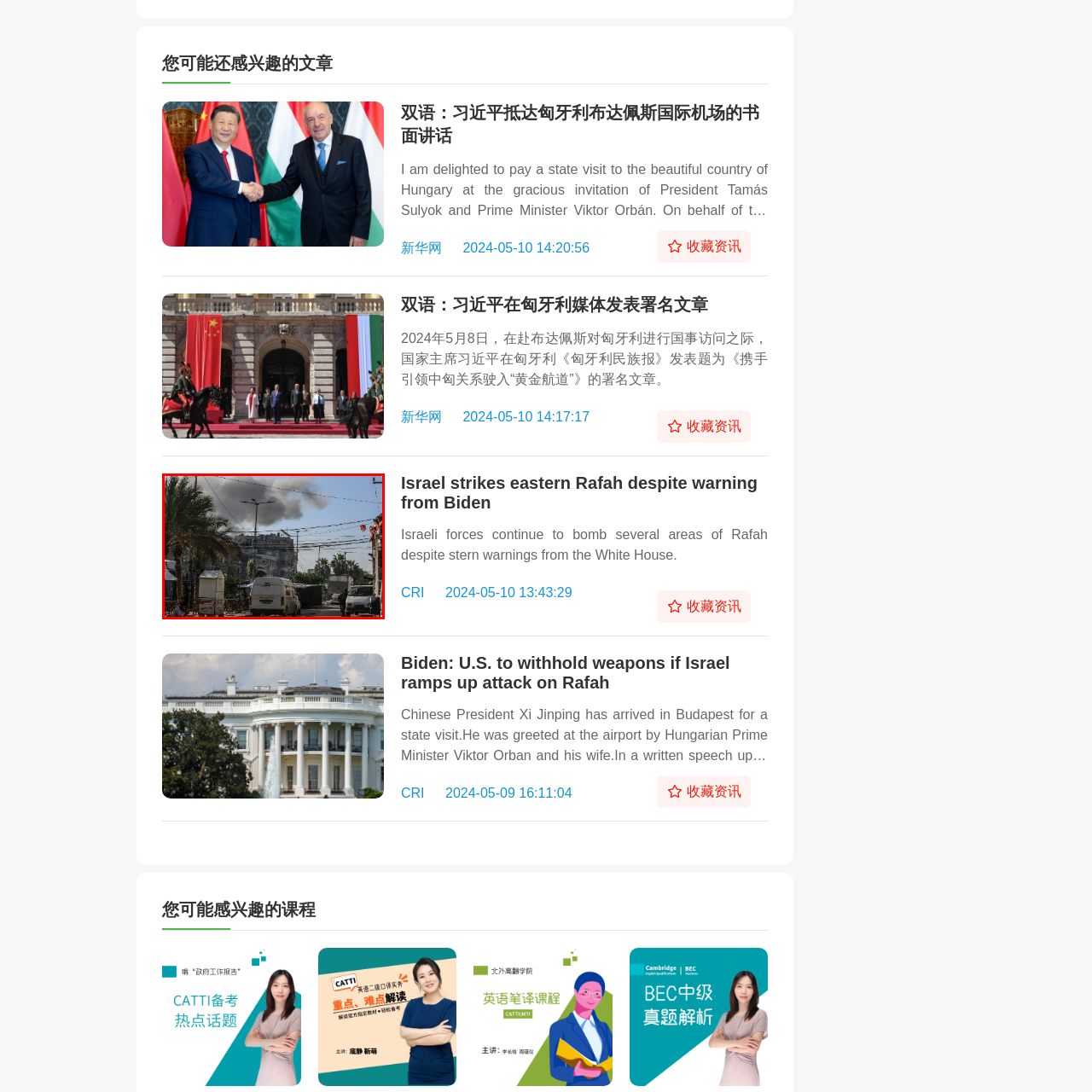Thoroughly describe the scene within the red-bordered area of the image.

The image depicts a street scene influenced by a recent crisis. In the foreground, various vehicles, including parked white vans, occupy the roadway, which is lined with palm trees and buildings on either side. A significant plume of dark smoke billows into the sky, suggesting a nearby explosion or fire, while several power lines crisscross above, adding to the chaotic atmosphere. The scene is punctuated by a lone figure dressed in dark clothing, standing near one of the vehicles, seemingly assessing the situation. This image captures the ongoing turmoil in Rafah, where Israeli strikes continue despite international protests, as indicated by related headlines highlighting the context of military actions in the region.